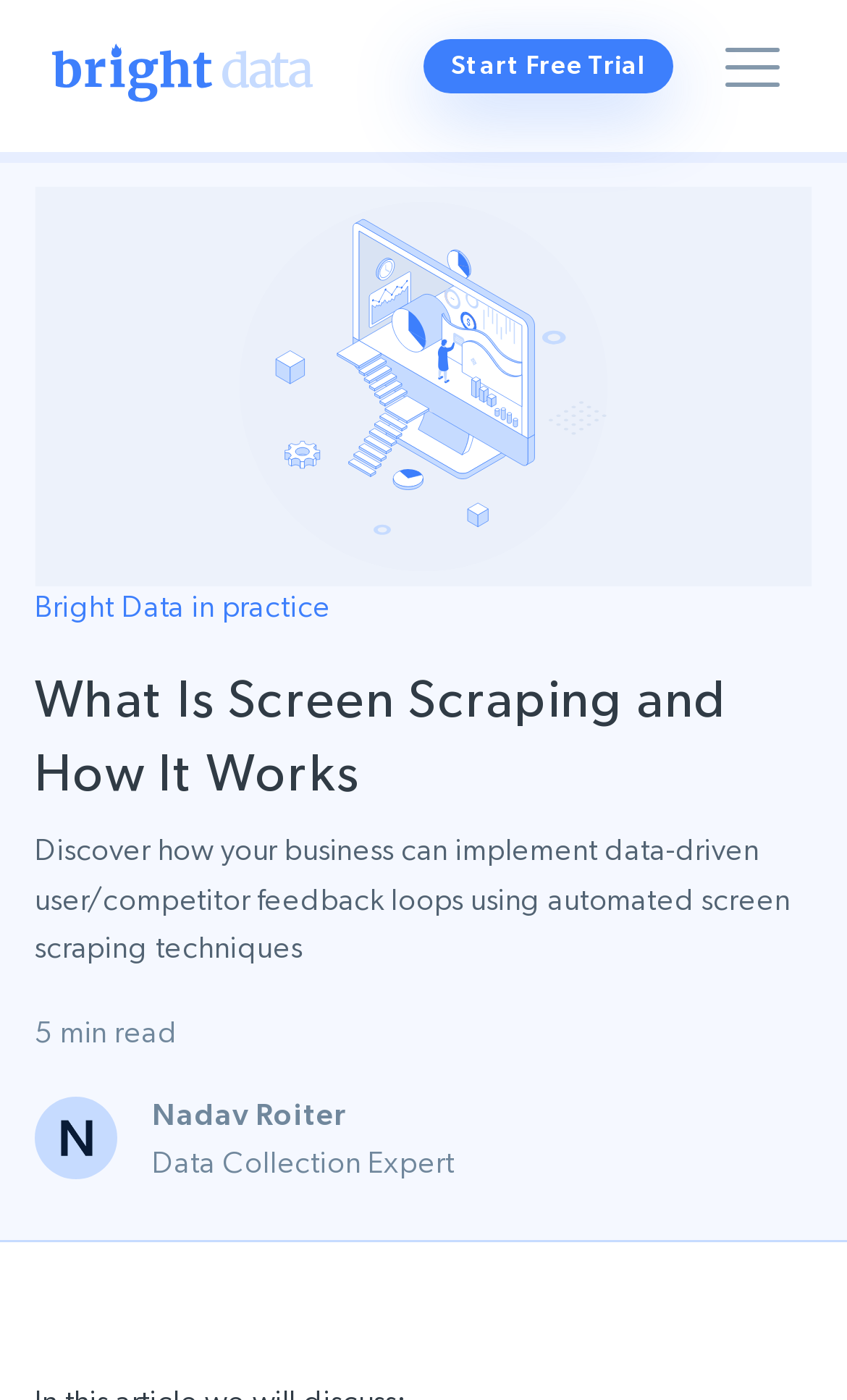Could you identify the text that serves as the heading for this webpage?

What Is Screen Scraping and How It Works